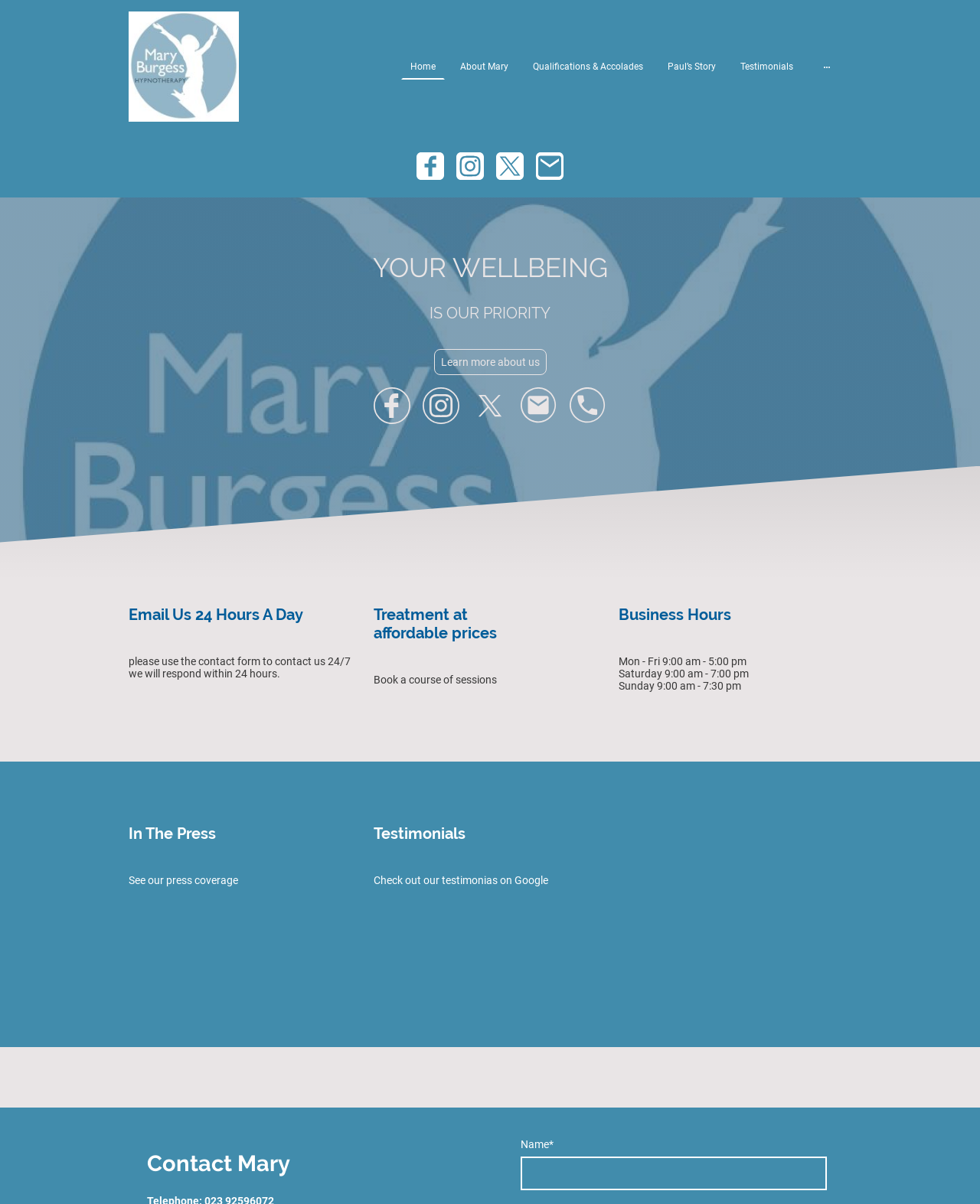Use a single word or phrase to answer the question: 
What is the purpose of the security check?

To enter a code